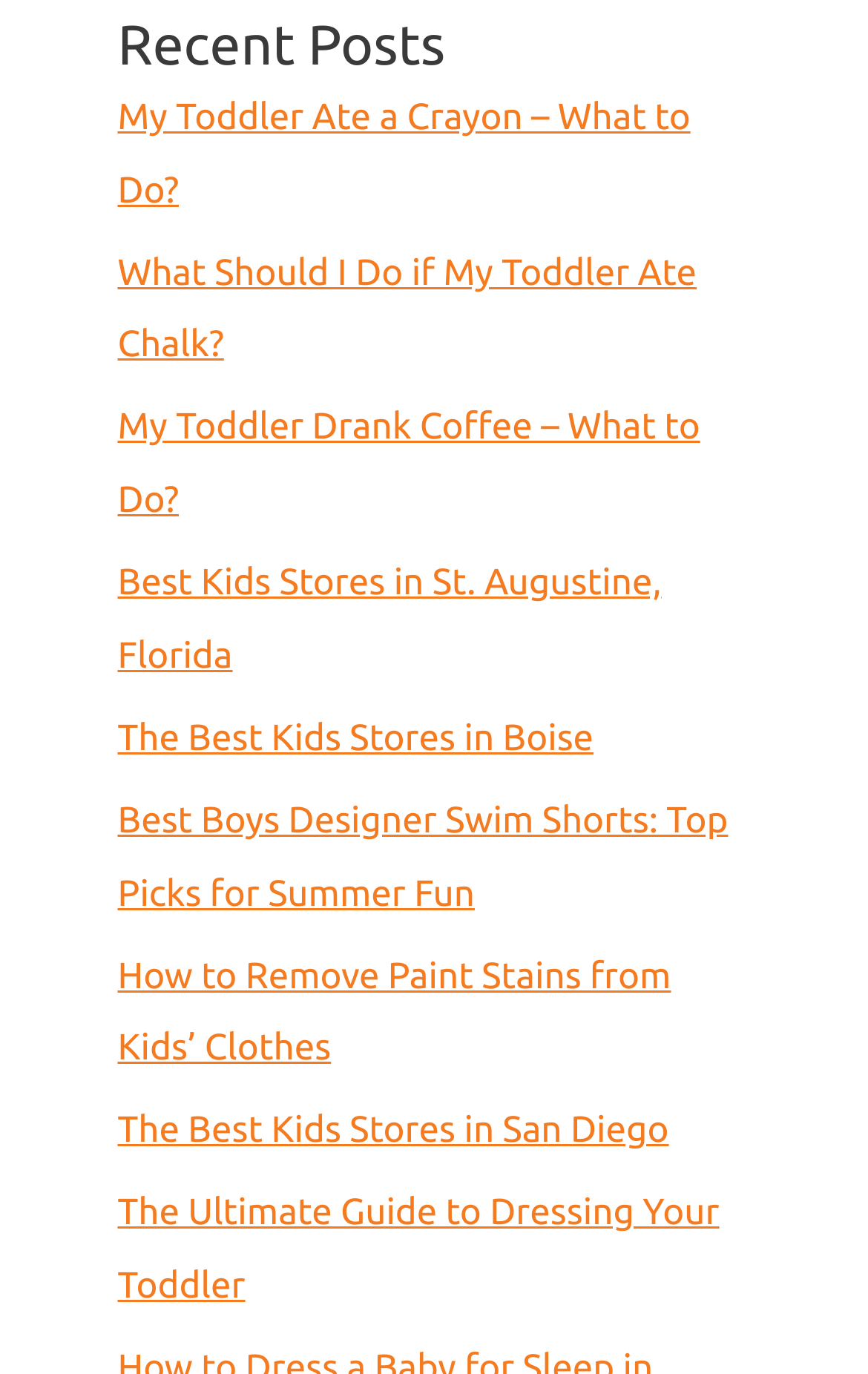Given the content of the image, can you provide a detailed answer to the question?
What is the topic of the first post?

The first link element has OCR text 'My Toddler Ate a Crayon – What to Do?', which suggests that the topic of the first post is about what to do when a toddler eats a crayon.